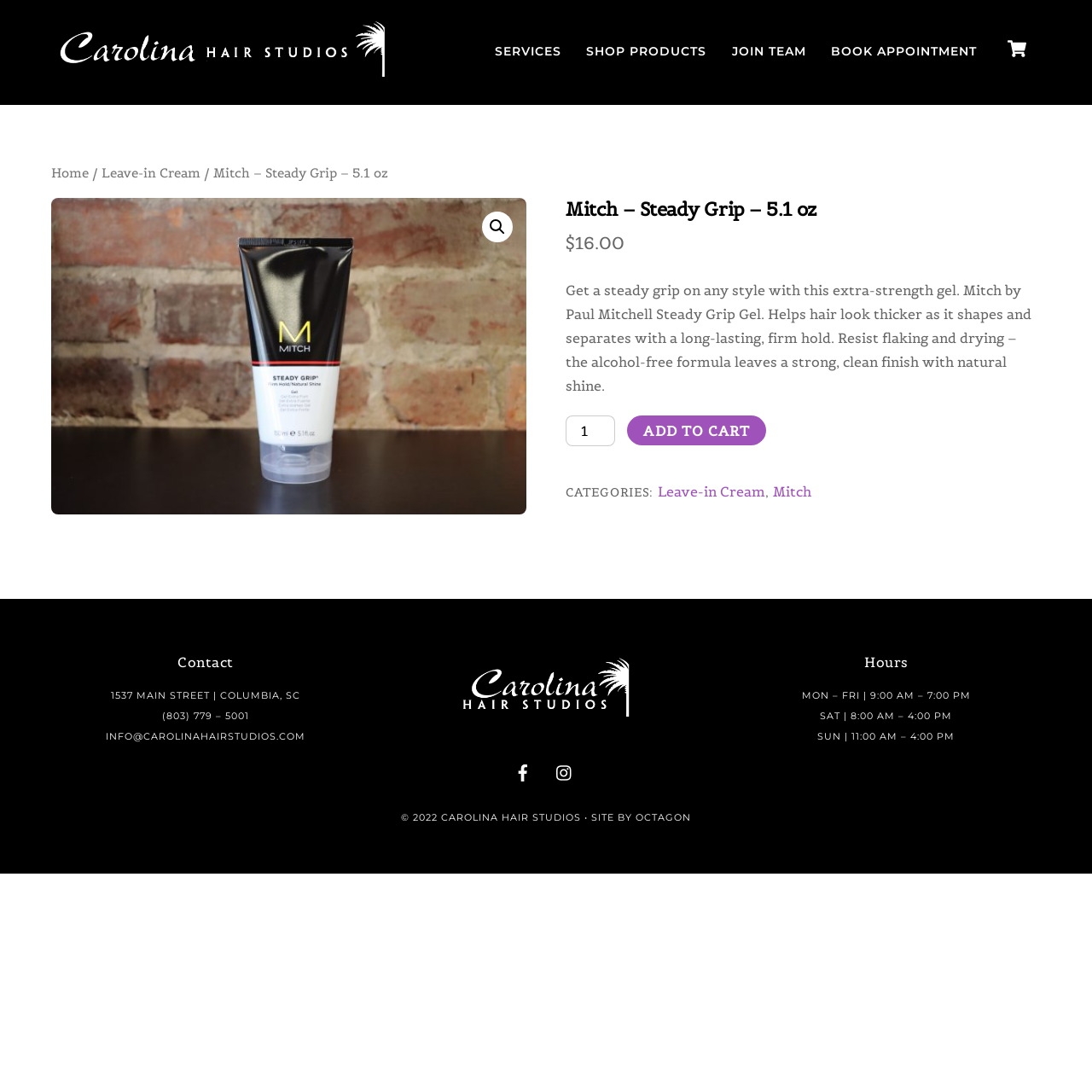What are the hours of operation for Carolina Hair Studios on Sundays?
Respond to the question with a well-detailed and thorough answer.

The hours of operation for Carolina Hair Studios can be found in the hours section at the bottom of the webpage, where it is stated that on Sundays, the studio is open from '11:00 AM – 4:00 PM'.